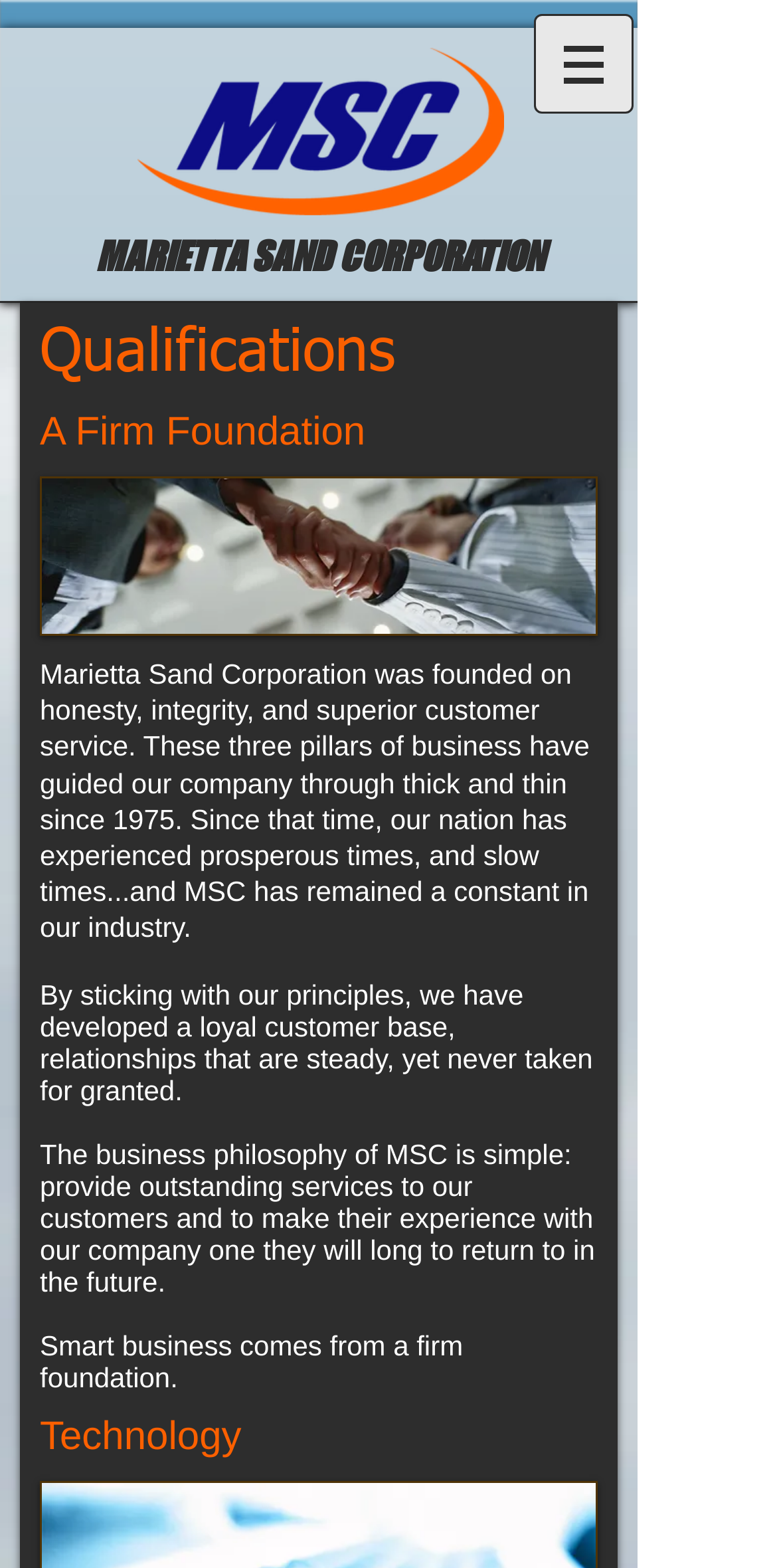Kindly respond to the following question with a single word or a brief phrase: 
What are the three pillars of business that guide Marietta Sand Corporation?

Honesty, integrity, and superior customer service